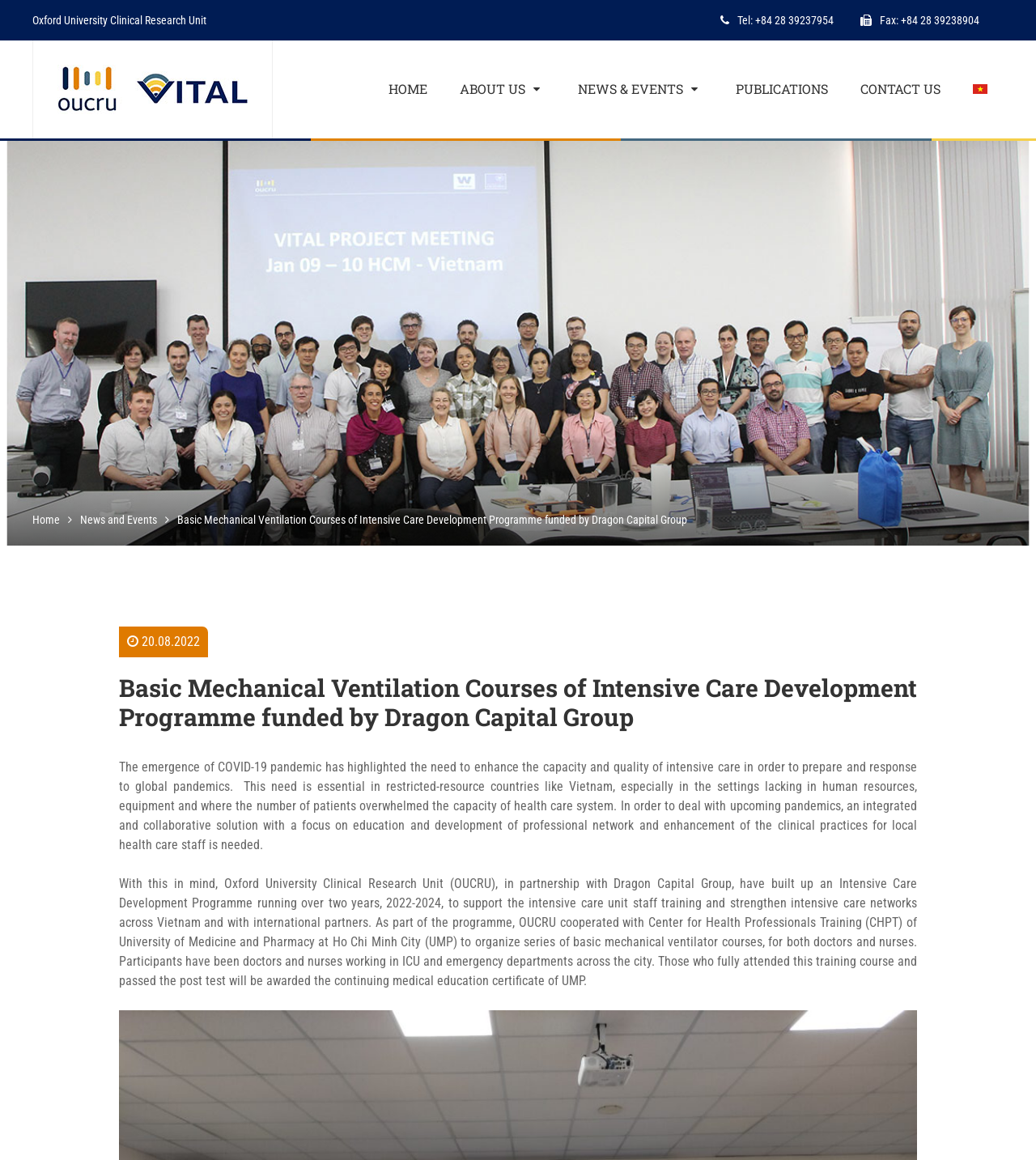Please identify the bounding box coordinates for the region that you need to click to follow this instruction: "Click on the 'NEWS & EVENTS' link".

[0.542, 0.056, 0.695, 0.098]